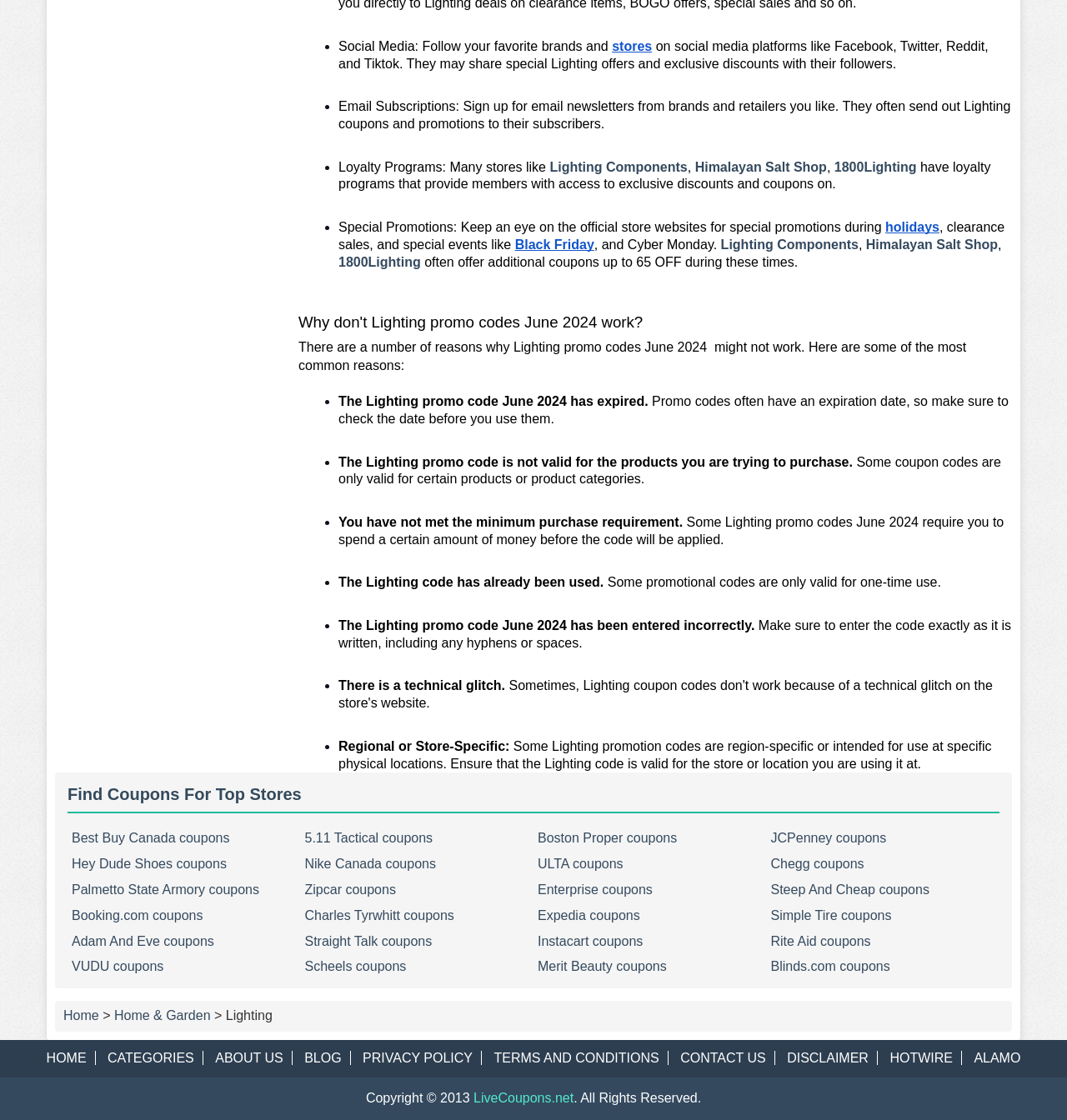Indicate the bounding box coordinates of the clickable region to achieve the following instruction: "Check for special promotions during holidays."

[0.83, 0.196, 0.88, 0.209]